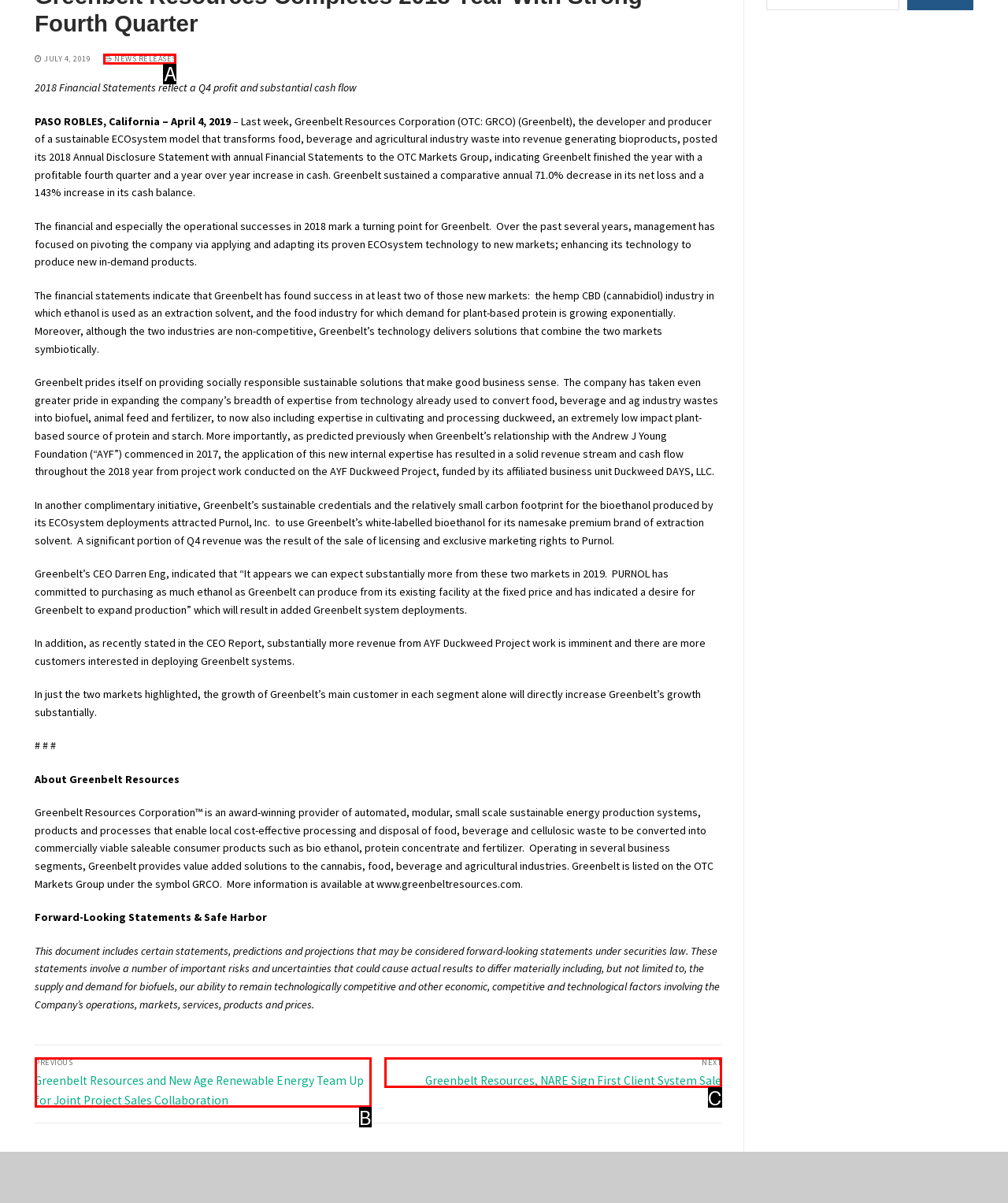From the description: News Releases, identify the option that best matches and reply with the letter of that option directly.

A